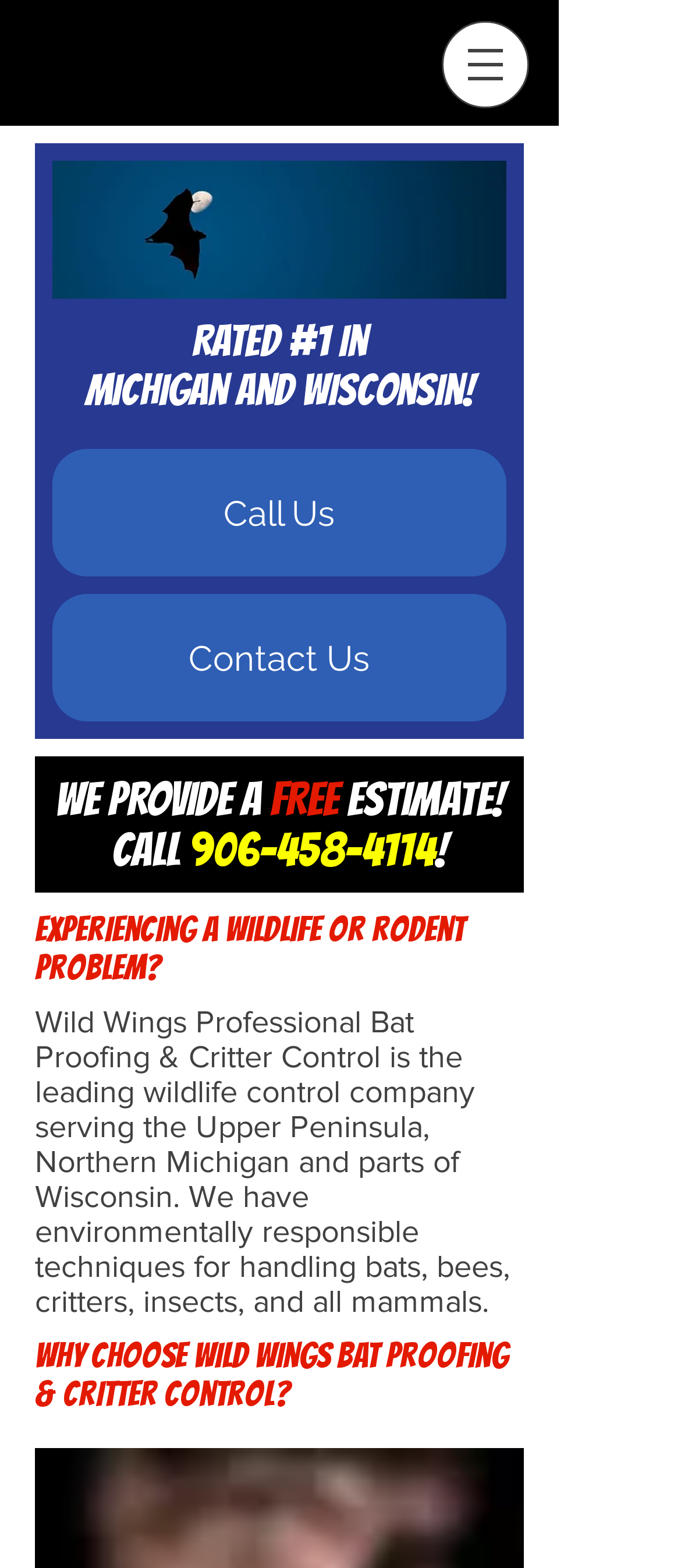Provide the bounding box coordinates of the HTML element this sentence describes: "Log in".

None